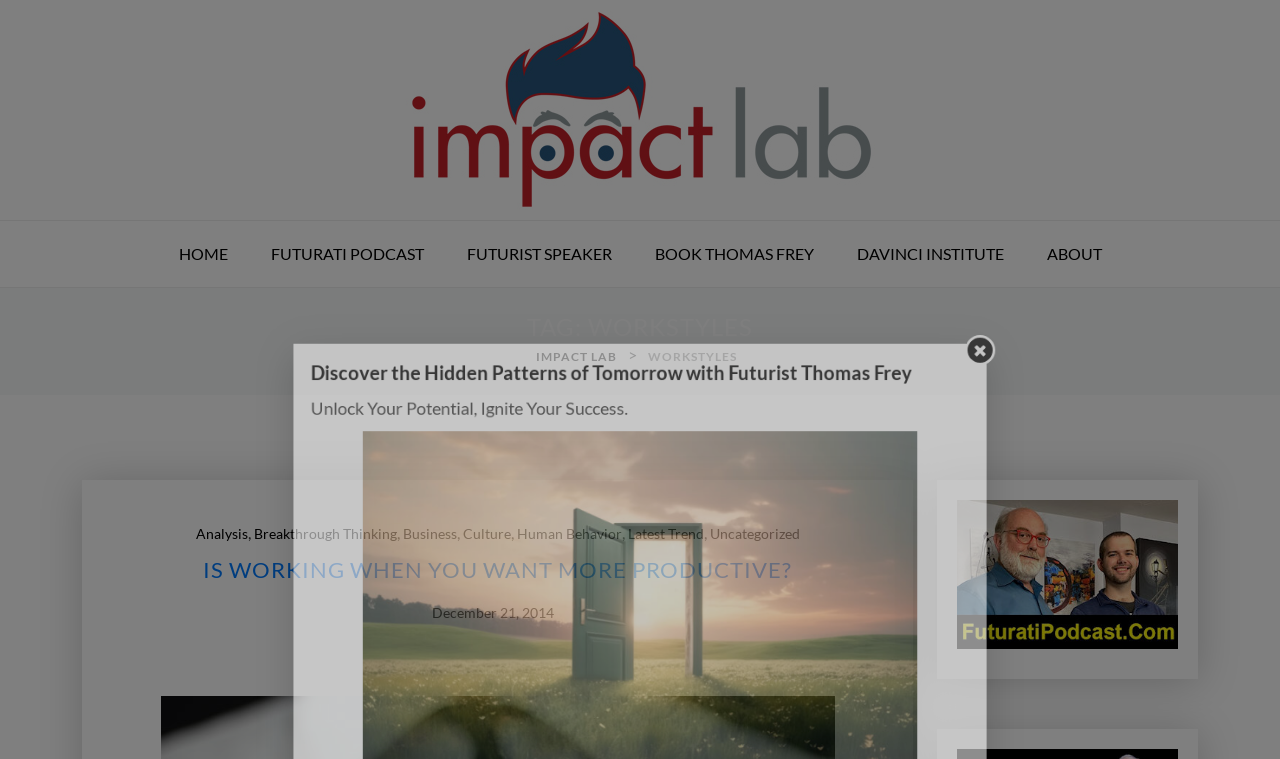What is the profession of Thomas Frey?
Answer the question with a single word or phrase derived from the image.

Futurist